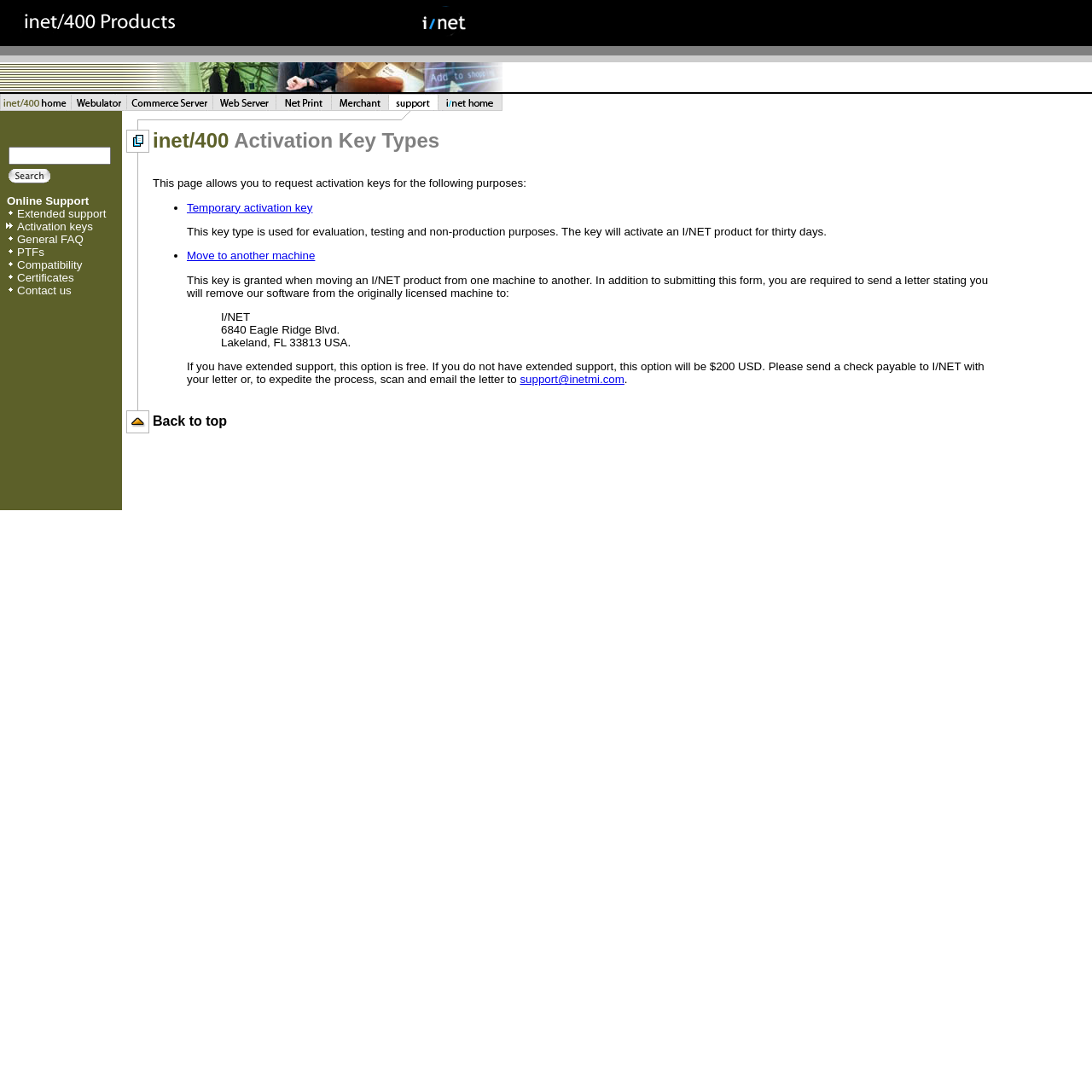Provide the bounding box coordinates of the HTML element described by the text: "input value="Search" alt="Search" value="Search"". The coordinates should be in the format [left, top, right, bottom] with values between 0 and 1.

[0.008, 0.155, 0.046, 0.168]